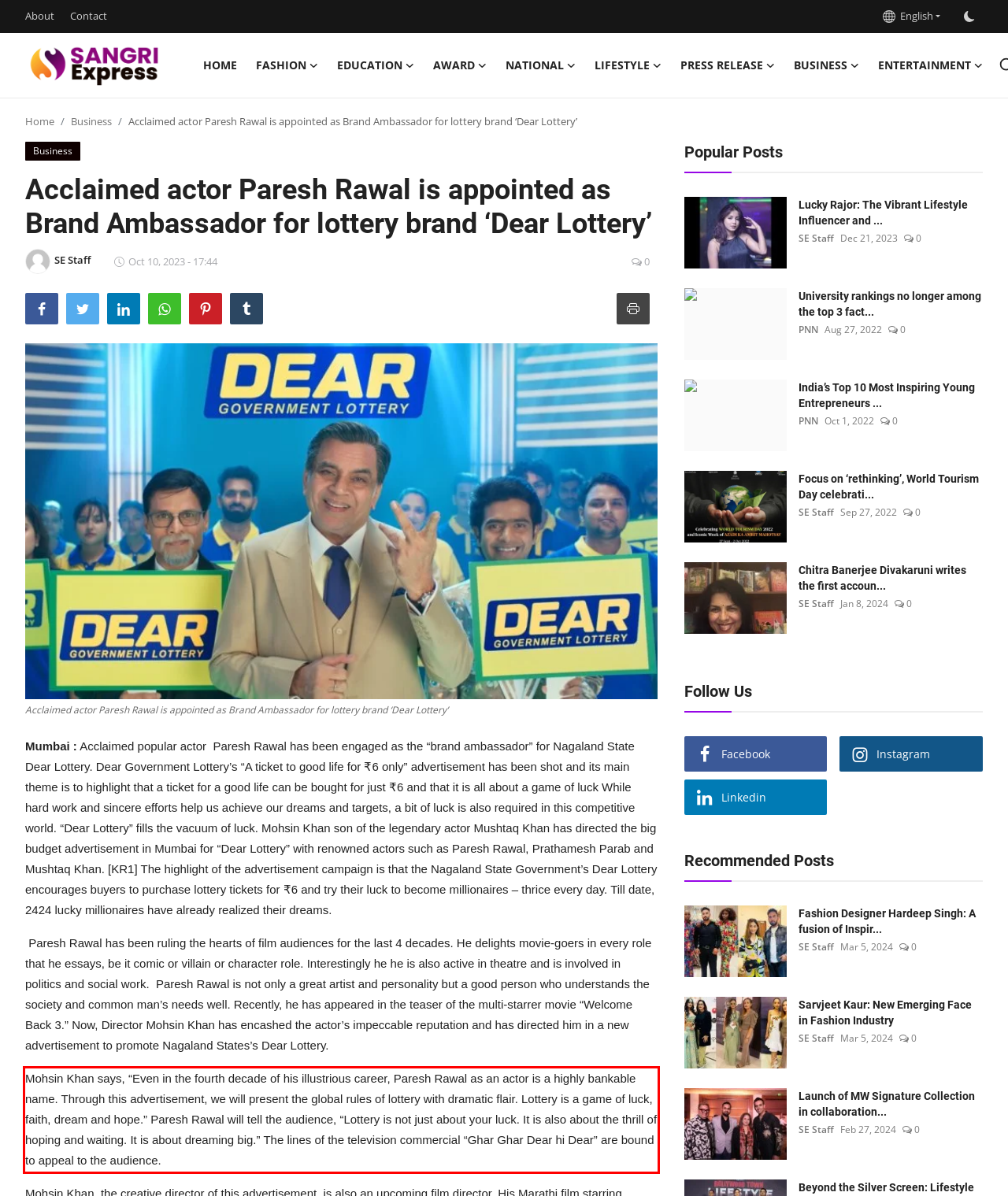Analyze the screenshot of a webpage where a red rectangle is bounding a UI element. Extract and generate the text content within this red bounding box.

Mohsin Khan says, “Even in the fourth decade of his illustrious career, Paresh Rawal as an actor is a highly bankable name. Through this advertisement, we will present the global rules of lottery with dramatic flair. Lottery is a game of luck, faith, dream and hope.” Paresh Rawal will tell the audience, “Lottery is not just about your luck. It is also about the thrill of hoping and waiting. It is about dreaming big.” The lines of the television commercial “Ghar Ghar Dear hi Dear” are bound to appeal to the audience.